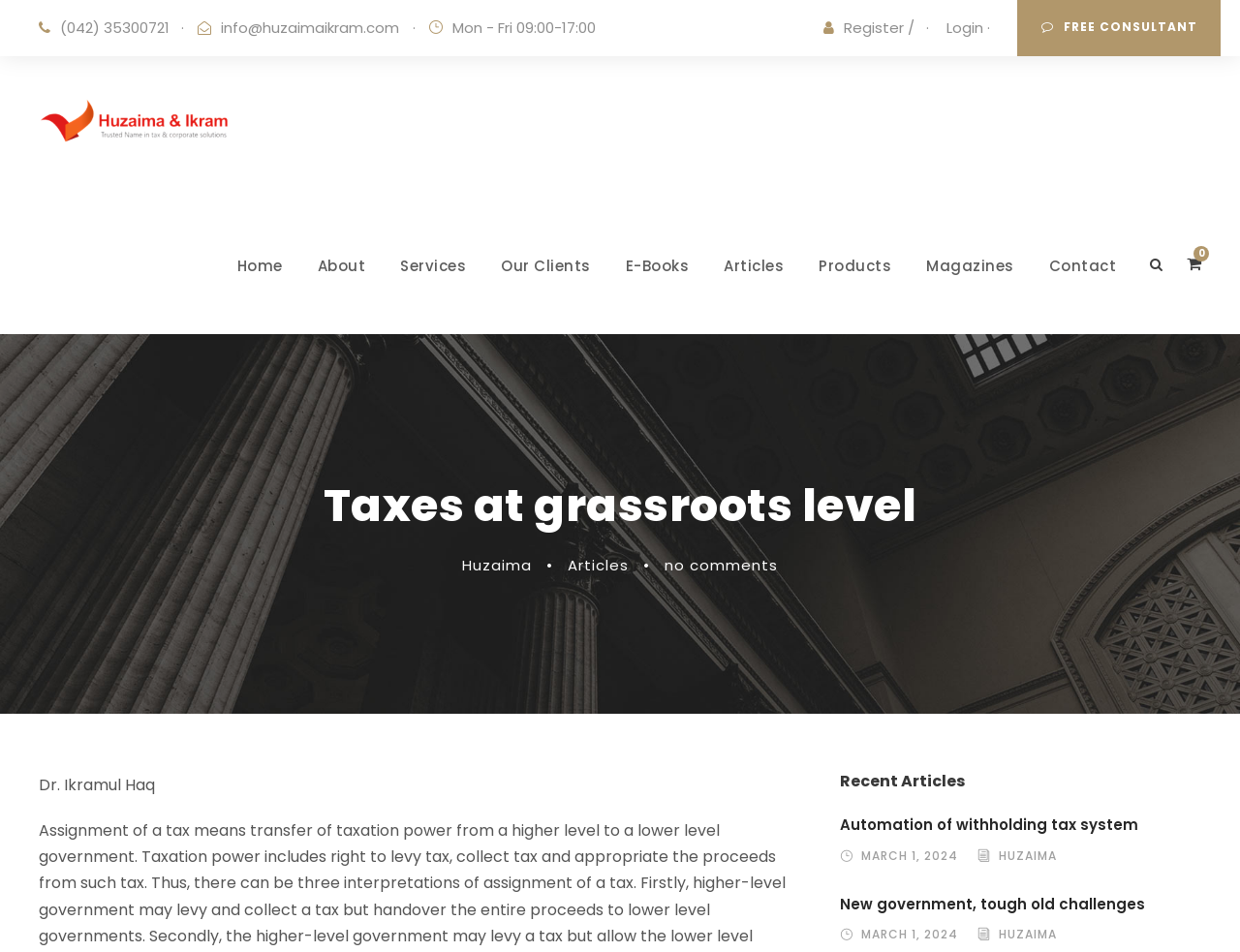Could you provide the bounding box coordinates for the portion of the screen to click to complete this instruction: "Click the FREE CONSULTANT button"?

[0.82, 0.0, 0.984, 0.059]